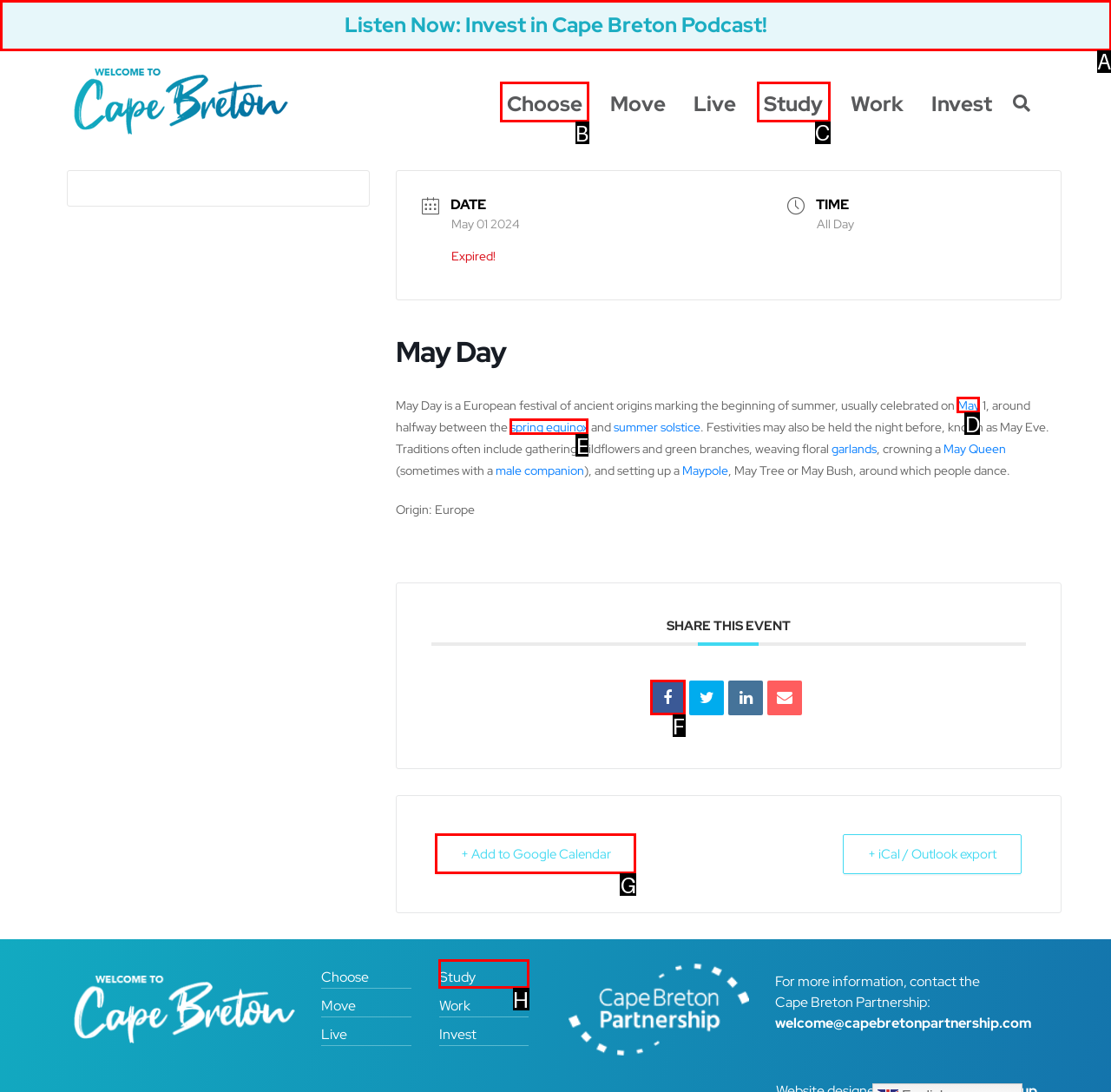Specify which element within the red bounding boxes should be clicked for this task: Choose a living option Respond with the letter of the correct option.

B